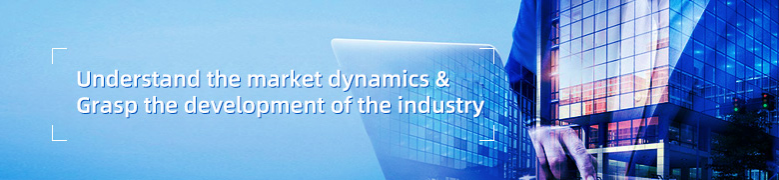Give an elaborate caption for the image.

The image titled "lid assembly box factory" features a dynamic and modern design, illustrating themes of industry and innovation. It showcases a corporate environment with sleek glass buildings, reflecting the cutting-edge advancements in manufacturing and assembly processes. The prominent text reads "Understand the market dynamics & Grasp the development of the industry," emphasizing the importance of staying informed about industry trends and dynamics. The overall aesthetic conveys a sense of progress and sophistication, aligning with the ongoing development in sectors such as the lid assembly box factory, which is focused on diversifying and optimizing production capabilities in response to market demands.